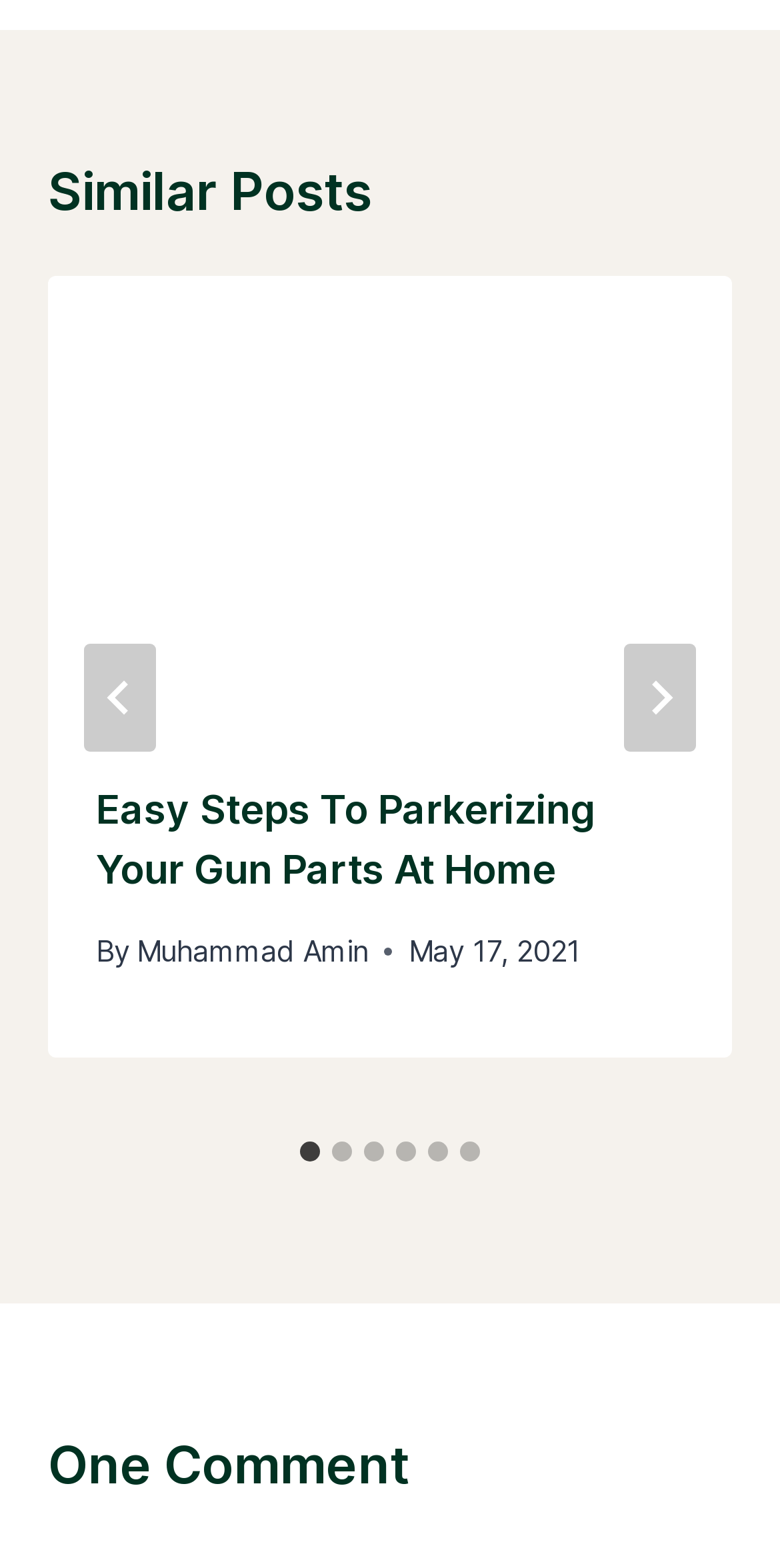Using the information in the image, give a comprehensive answer to the question: 
What is the title of the first article?

I looked at the article element inside the first tabpanel and found the heading element with the text 'Easy Steps To Parkerizing Your Gun Parts At Home', which is the title of the first article.